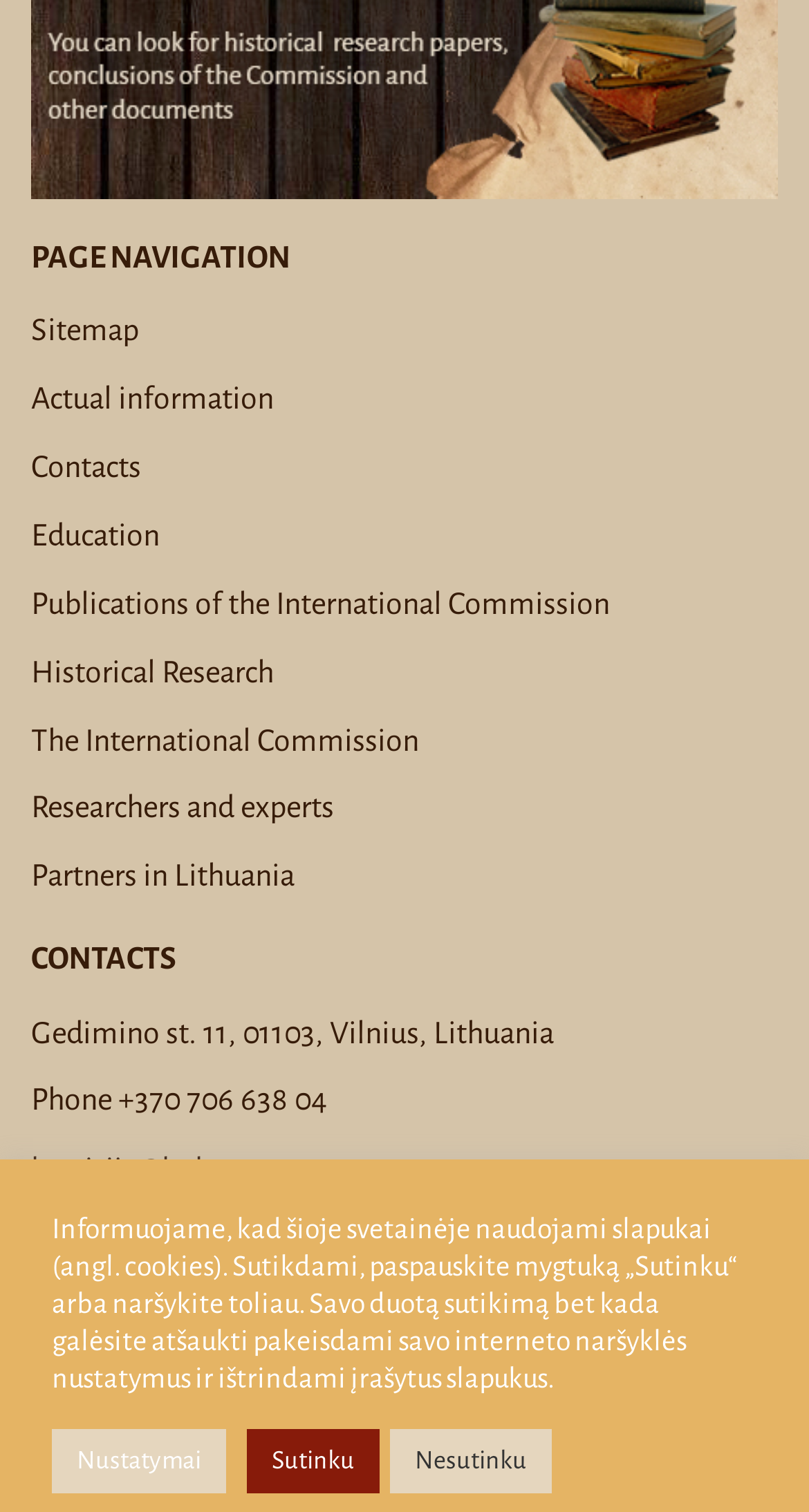Respond to the following question with a brief word or phrase:
What is the phone number of the International Commission?

+370 706 638 04